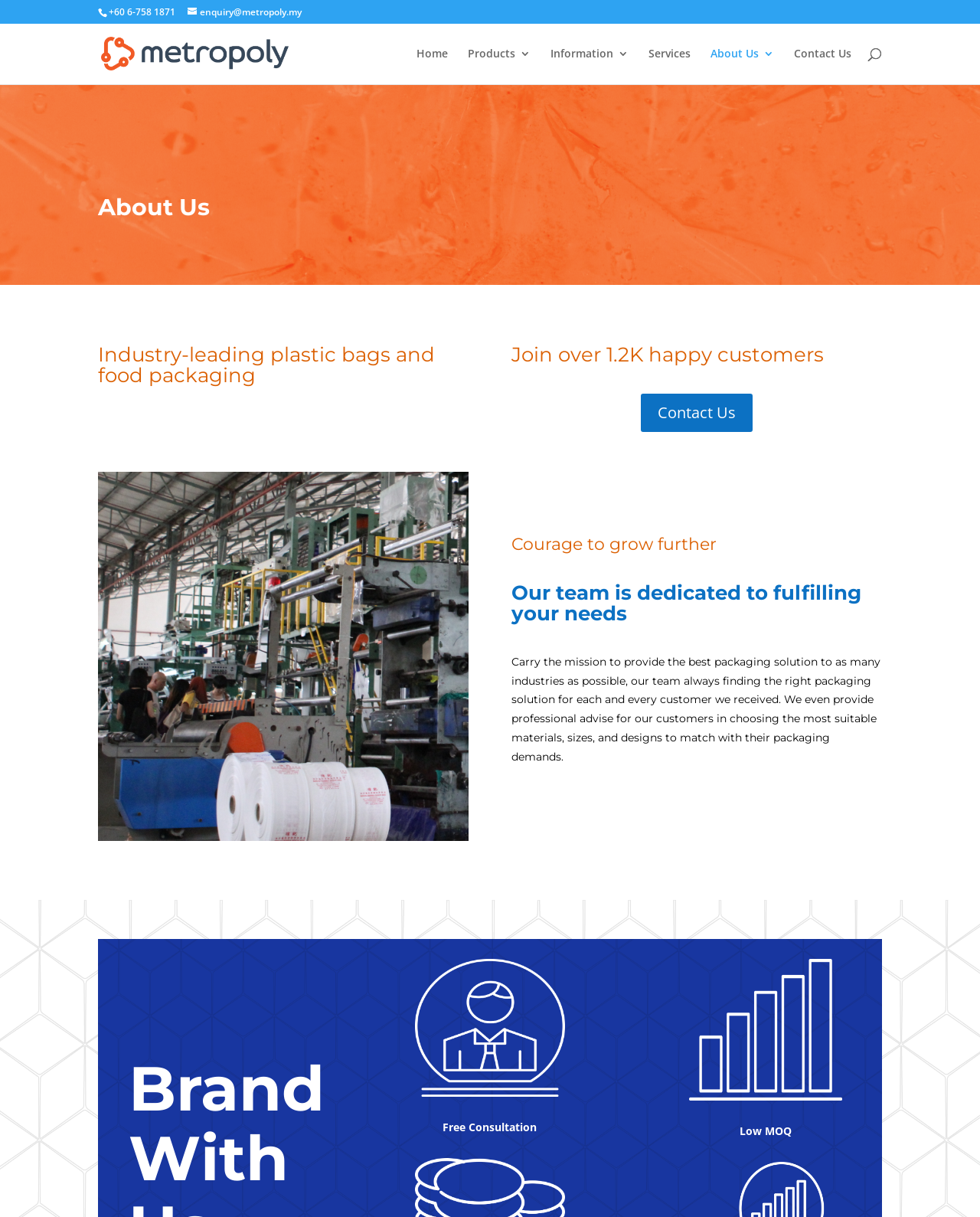Given the element description: "Home", predict the bounding box coordinates of this UI element. The coordinates must be four float numbers between 0 and 1, given as [left, top, right, bottom].

[0.425, 0.04, 0.457, 0.069]